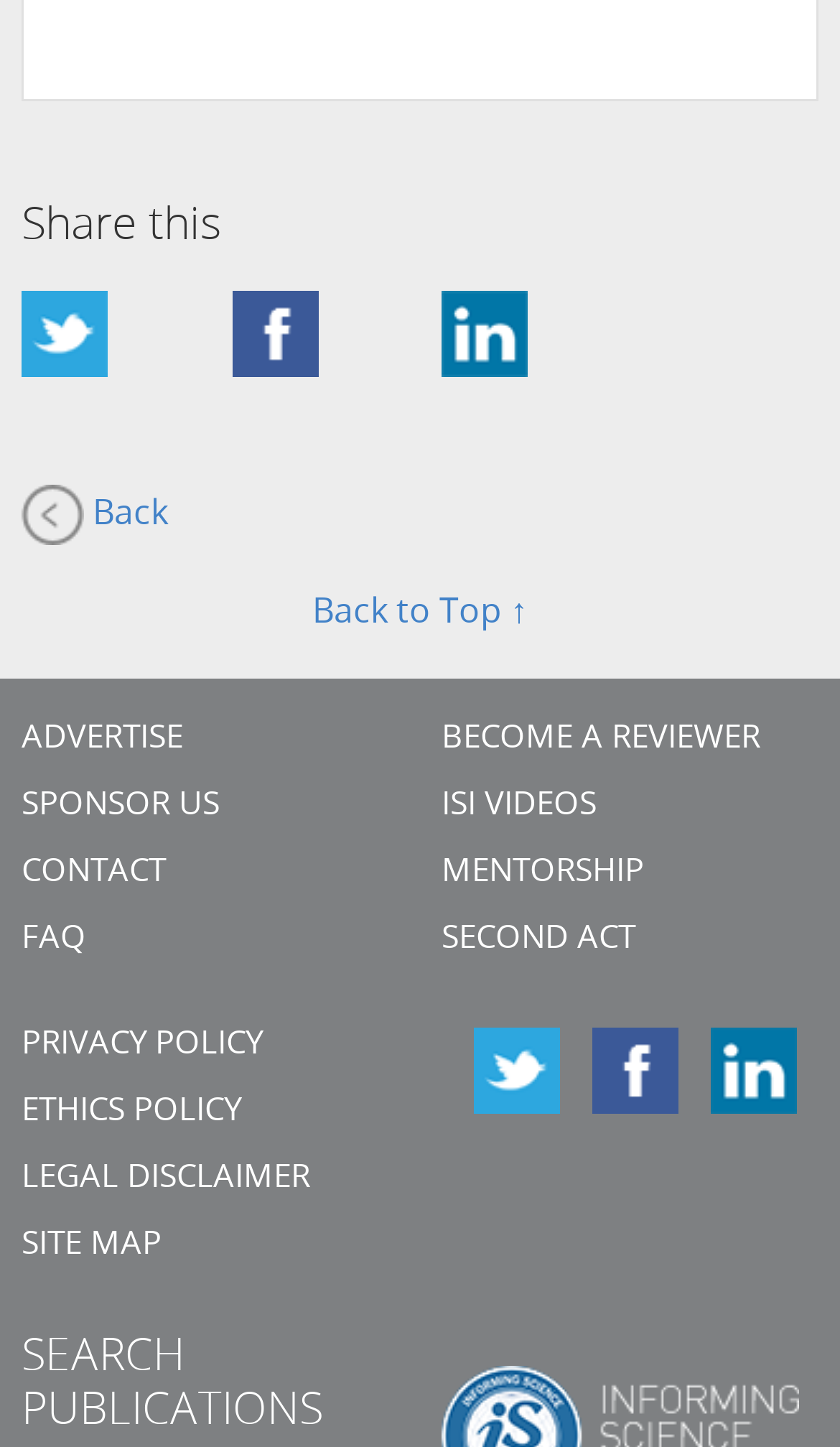Determine the bounding box coordinates of the region that needs to be clicked to achieve the task: "Check out 'Thai Singles'".

None